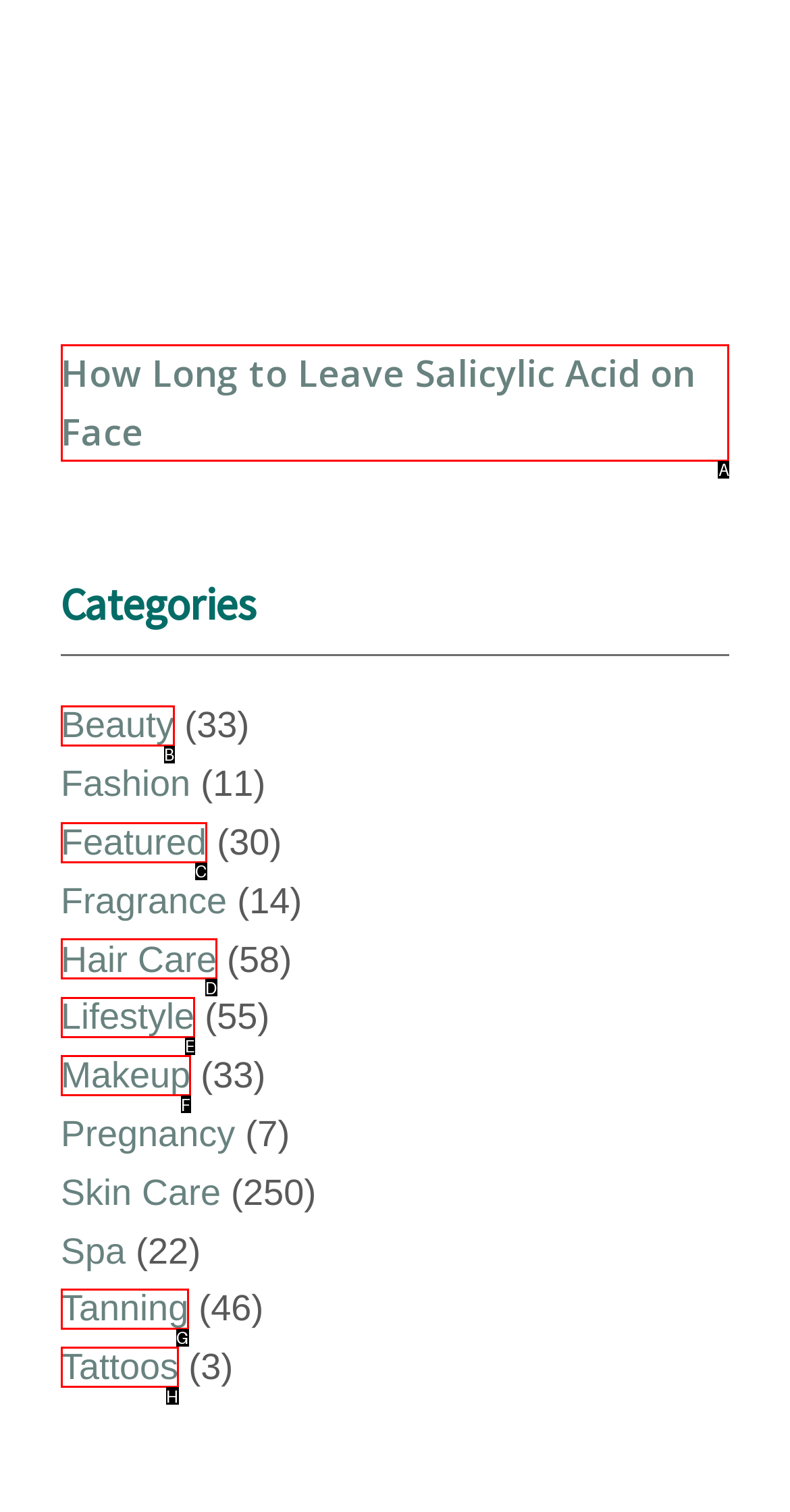Please identify the correct UI element to click for the task: Read the article about 'How Long to Leave Salicylic Acid on Face' Respond with the letter of the appropriate option.

A